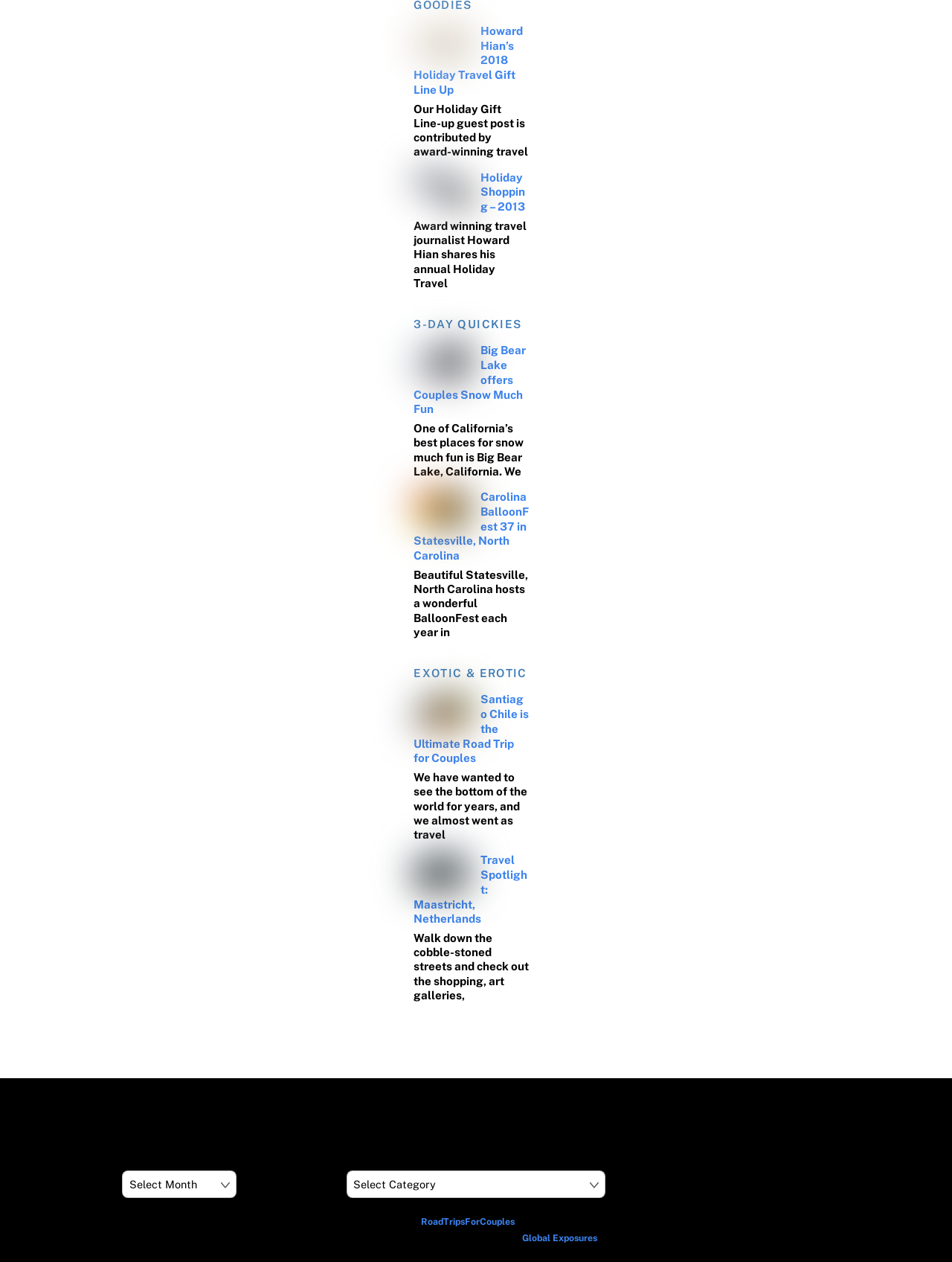Show the bounding box coordinates for the element that needs to be clicked to execute the following instruction: "Read the article about Carolina BalloonFest 37 in Statesville, North Carolina". Provide the coordinates in the form of four float numbers between 0 and 1, i.e., [left, top, right, bottom].

[0.435, 0.388, 0.557, 0.446]